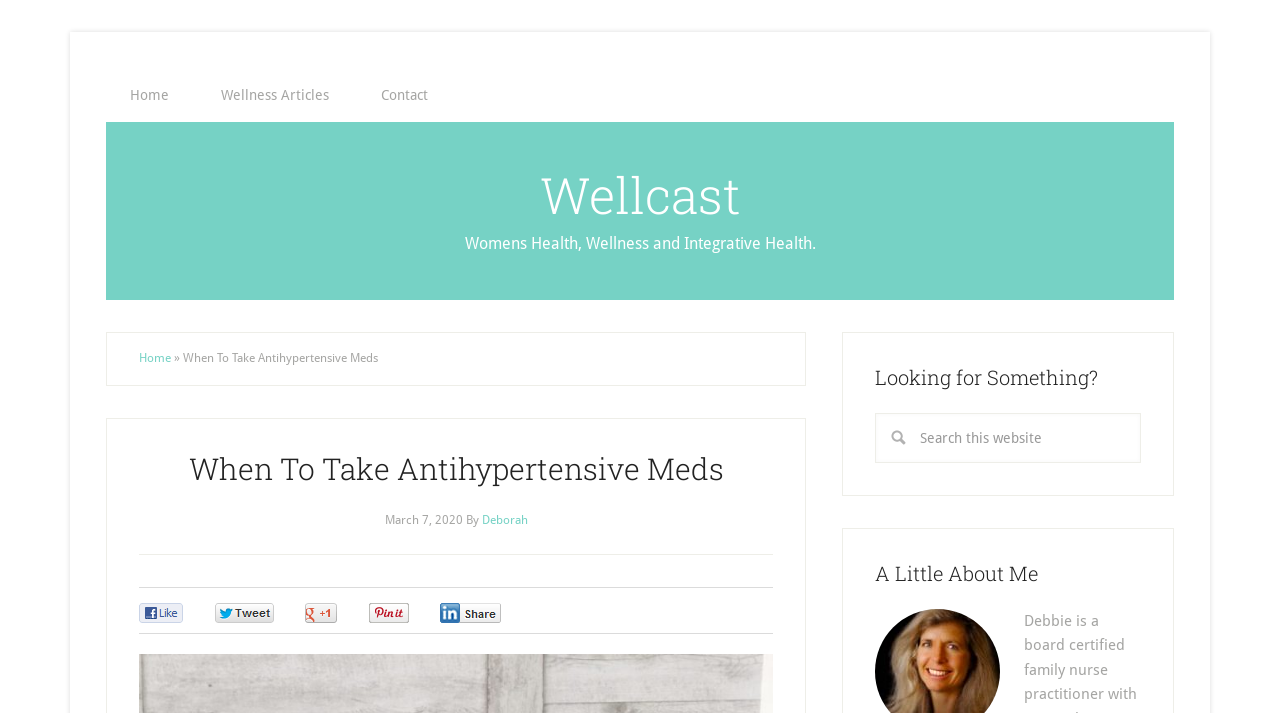What is the date of the article?
Using the picture, provide a one-word or short phrase answer.

March 7, 2020